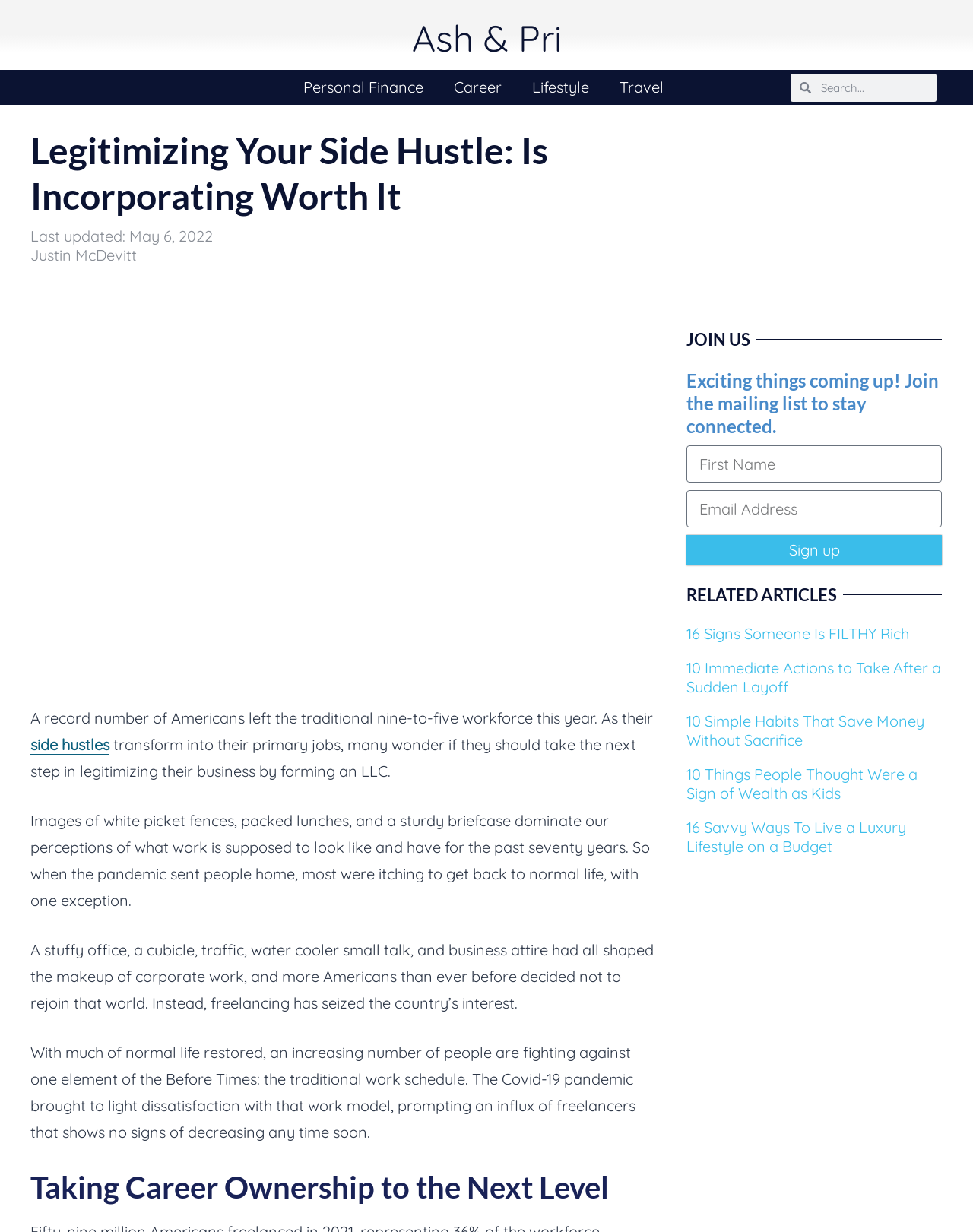Determine the bounding box coordinates of the clickable region to execute the instruction: "Click on Personal Finance". The coordinates should be four float numbers between 0 and 1, denoted as [left, top, right, bottom].

[0.296, 0.057, 0.451, 0.085]